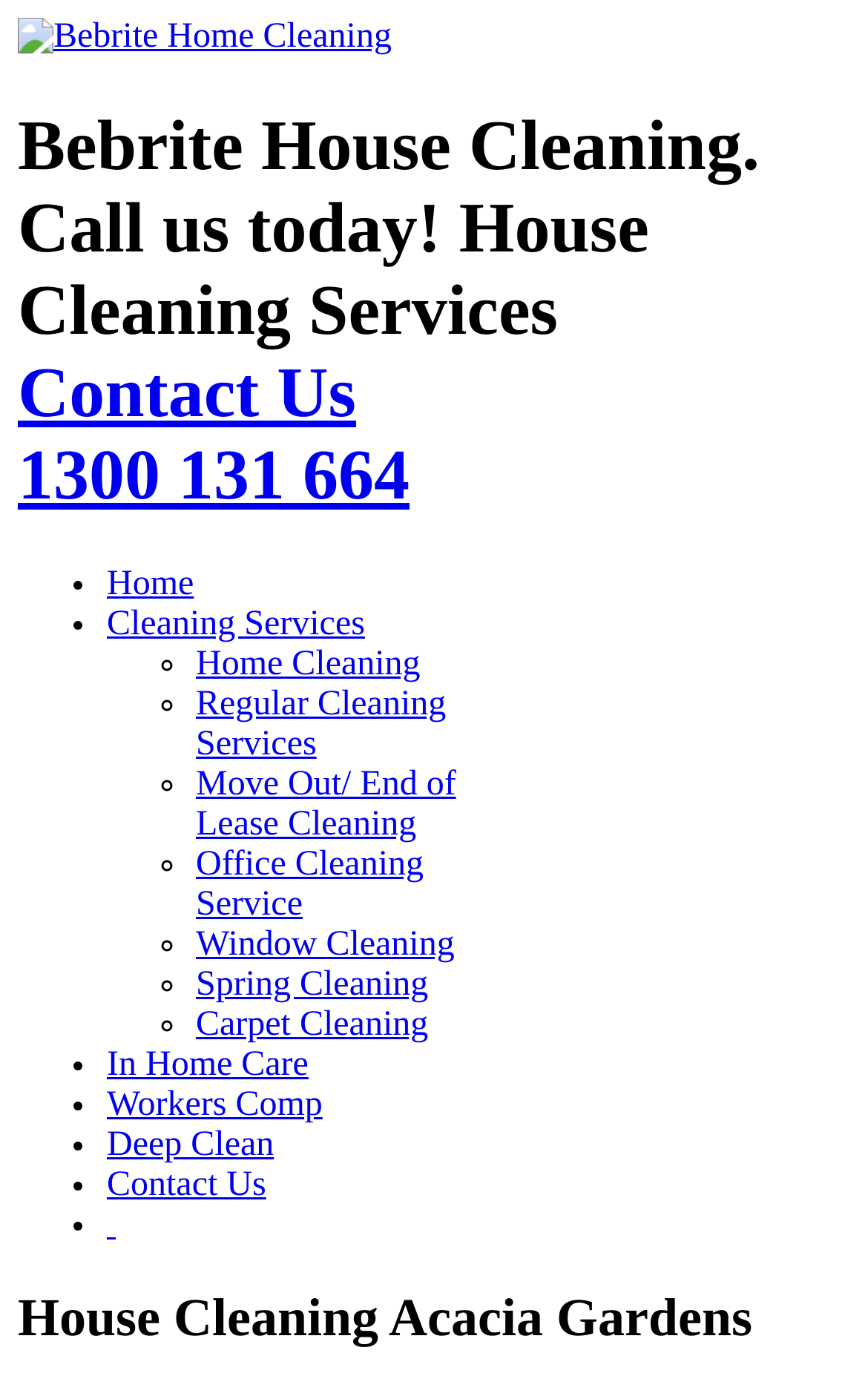Please determine the bounding box coordinates of the section I need to click to accomplish this instruction: "Contact Us".

[0.021, 0.252, 0.41, 0.309]